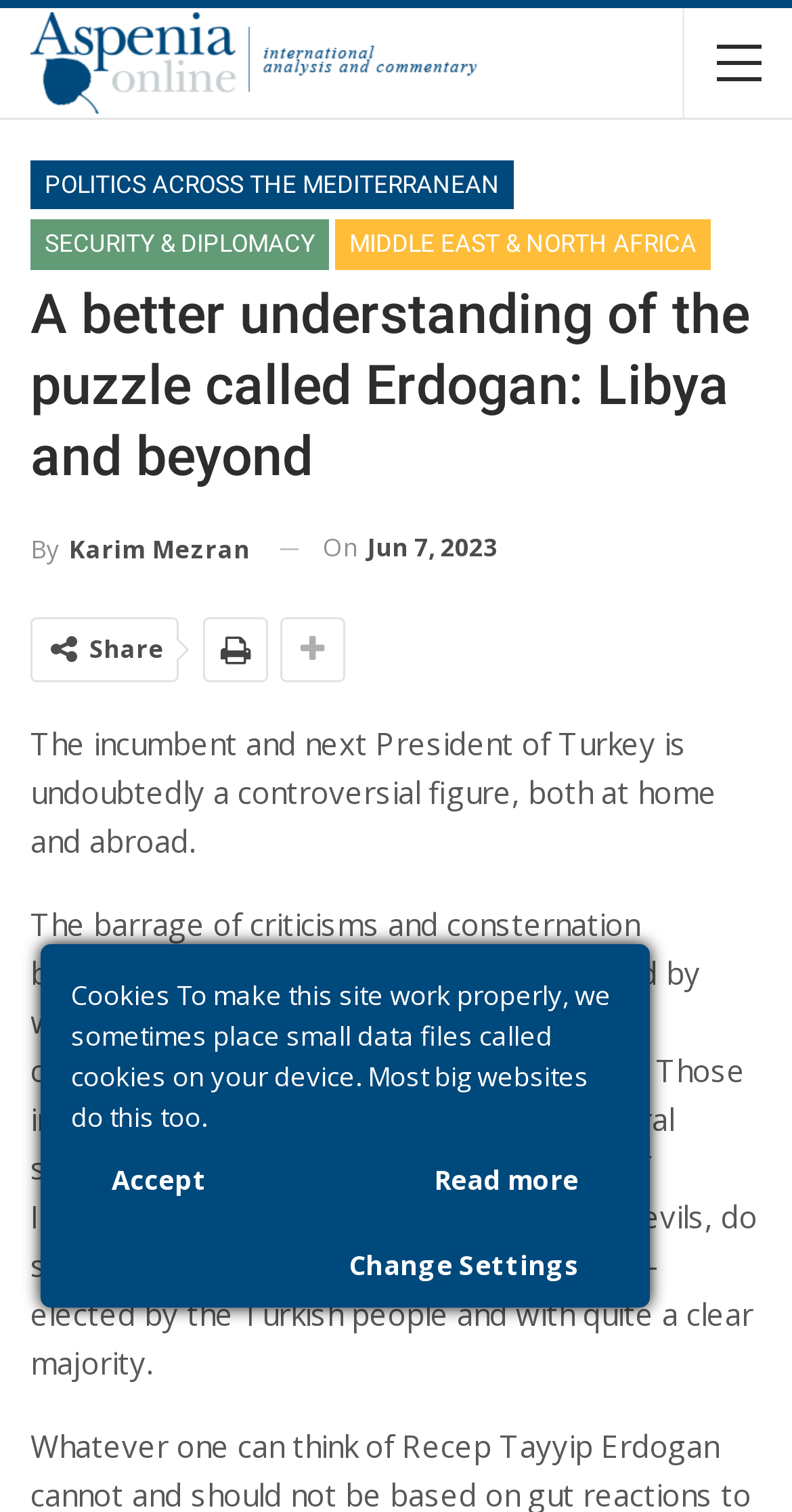Extract the bounding box coordinates for the UI element described by the text: "Security & Diplomacy". The coordinates should be in the form of [left, top, right, bottom] with values between 0 and 1.

[0.038, 0.146, 0.415, 0.178]